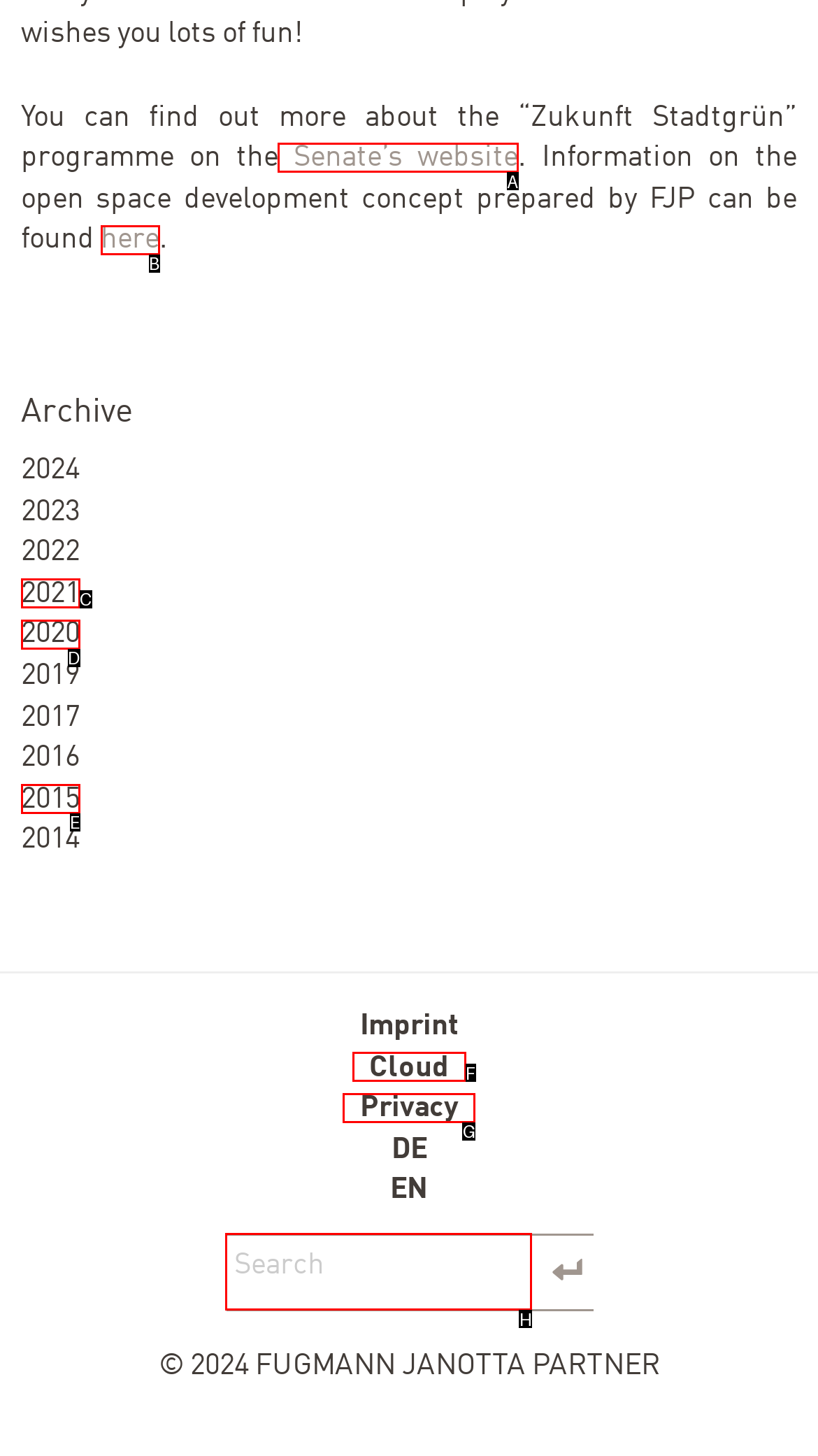Point out the option that needs to be clicked to fulfill the following instruction: search for something
Answer with the letter of the appropriate choice from the listed options.

H